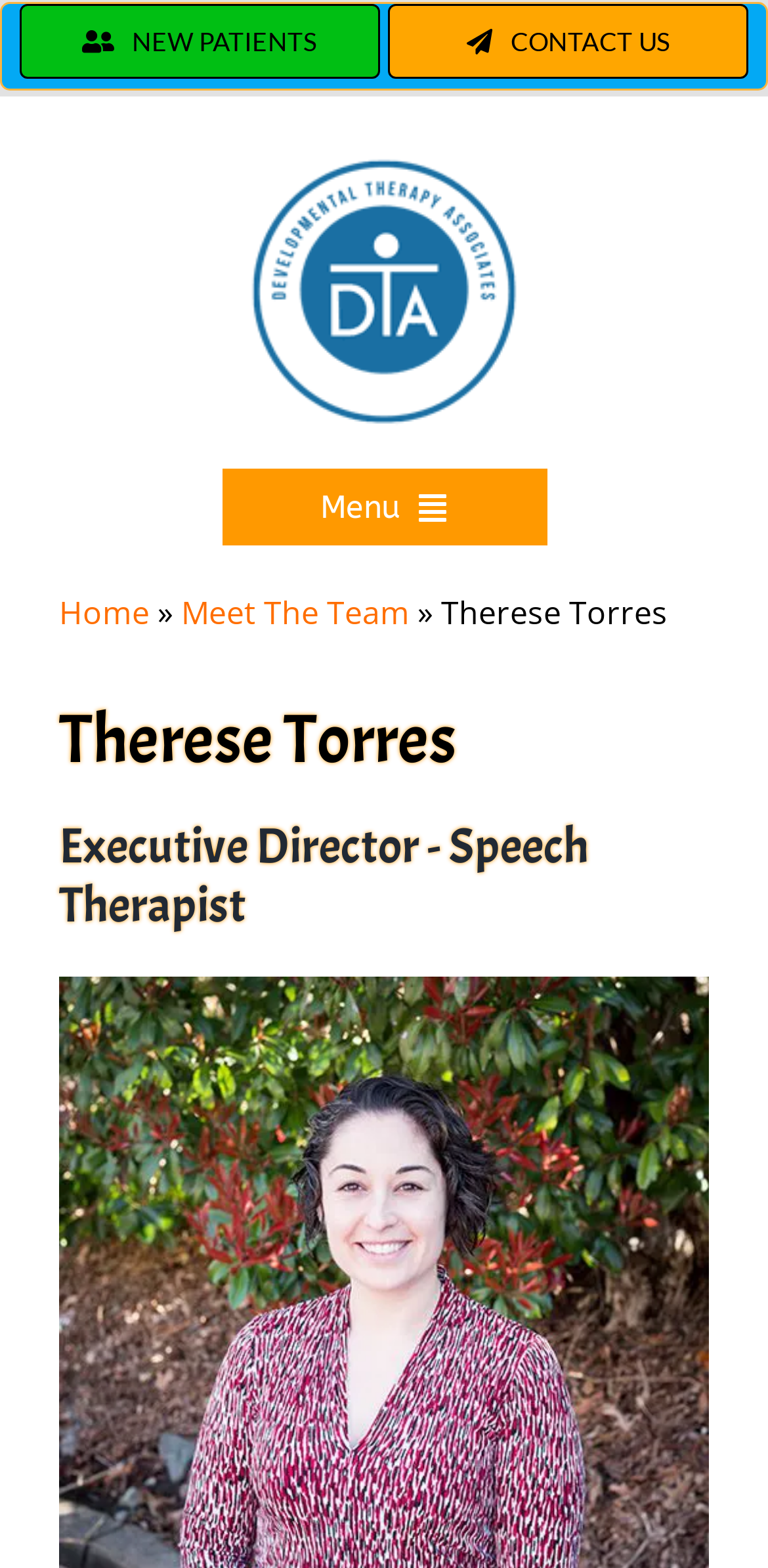Deliver a detailed narrative of the webpage's visual and textual elements.

This webpage is about Therese Torres, who works as the Executive Director at Developmental Therapy Associates. At the top left, there is a link to "New Patients" and at the top right, there is a link to "Contact Developmental Therapy". In the middle of the top section, the company's logo is displayed. 

Below the top section, there is a main menu navigation bar with a button to expand or collapse it. The menu has several links, including "HOME", "ABOUT", "THERAPY SERVICES", "CAREERS", "Student/Internship", "RESOURCES", and "CONTACT US". Some of these links have submenus that can be opened by clicking on the corresponding buttons.

Below the main menu, there is a breadcrumbs navigation section that shows the current page's location in the website's hierarchy. It starts with "Home", followed by "Meet The Team", and finally "Therese Torres".

The main content of the page is divided into two sections. The first section has a heading with Therese Torres' name, and the second section has a heading with her title, "Executive Director - Speech Therapist".